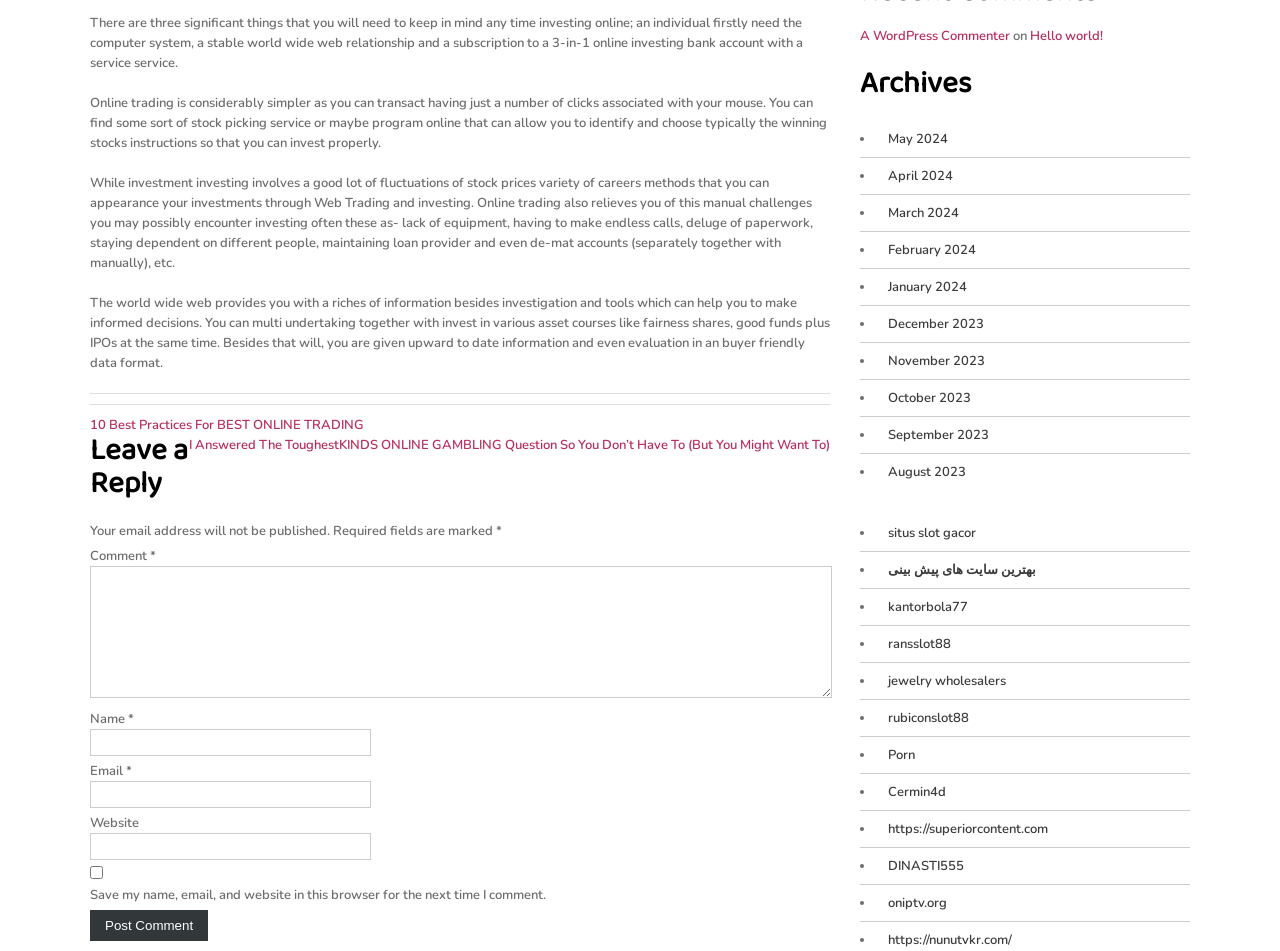Identify and provide the bounding box for the element described by: "https://nunutvkr.com/".

[0.686, 0.978, 0.791, 0.999]